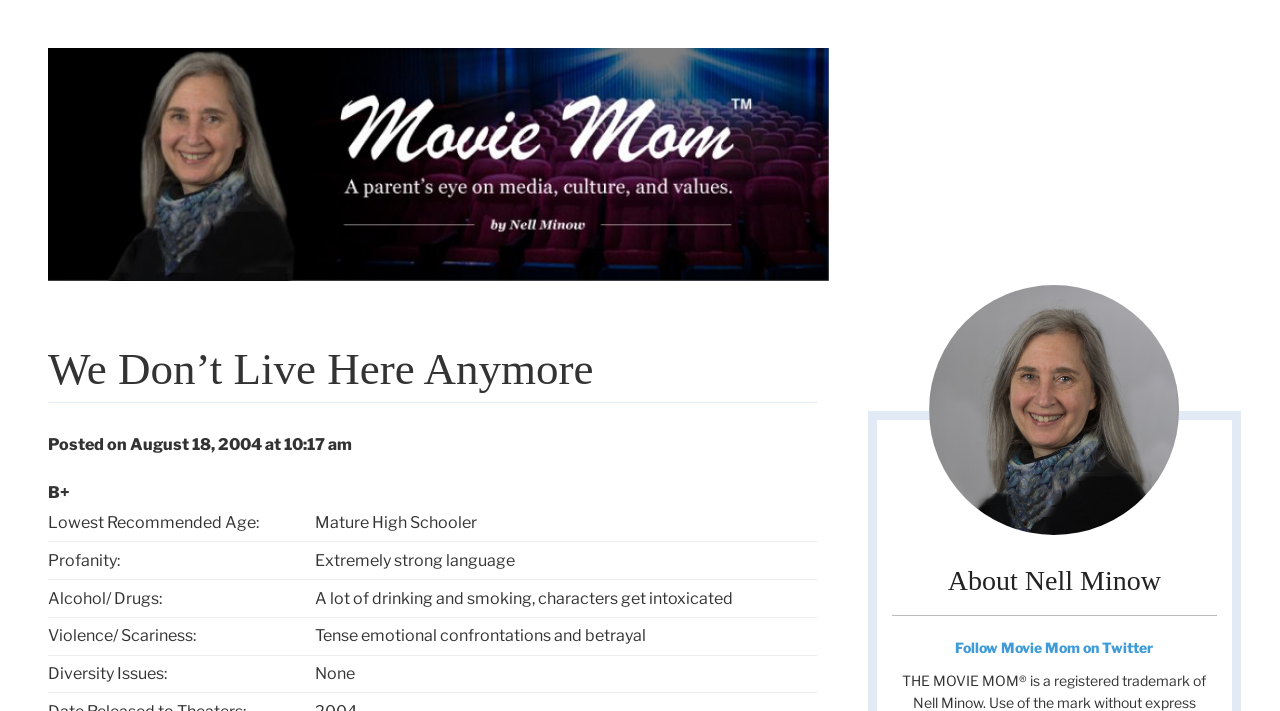Determine the bounding box coordinates for the HTML element described here: "alt="Movie Mom"".

[0.038, 0.068, 0.962, 0.404]